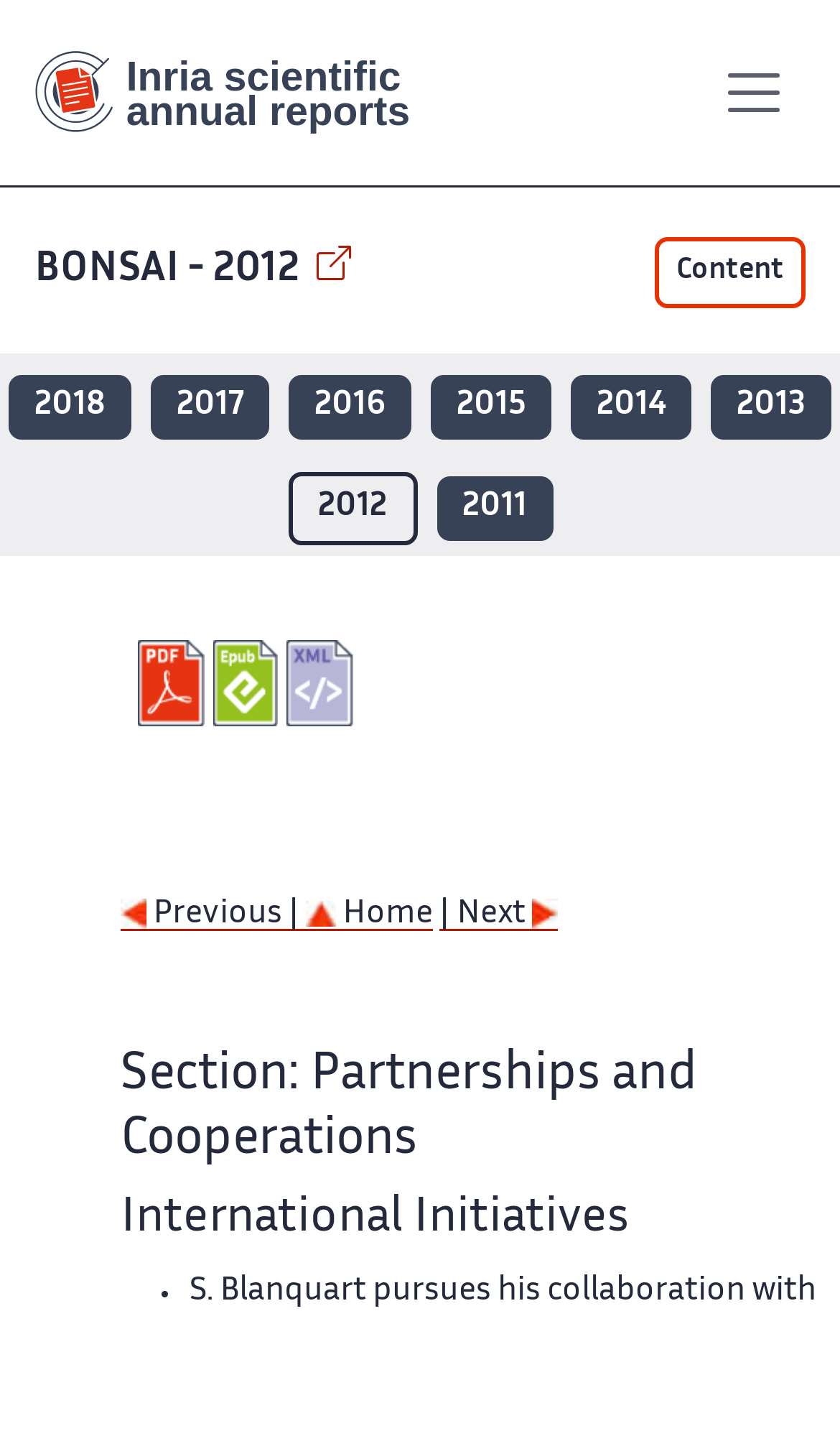Specify the bounding box coordinates of the area that needs to be clicked to achieve the following instruction: "Go to main content".

[0.446, 0.038, 0.564, 0.084]